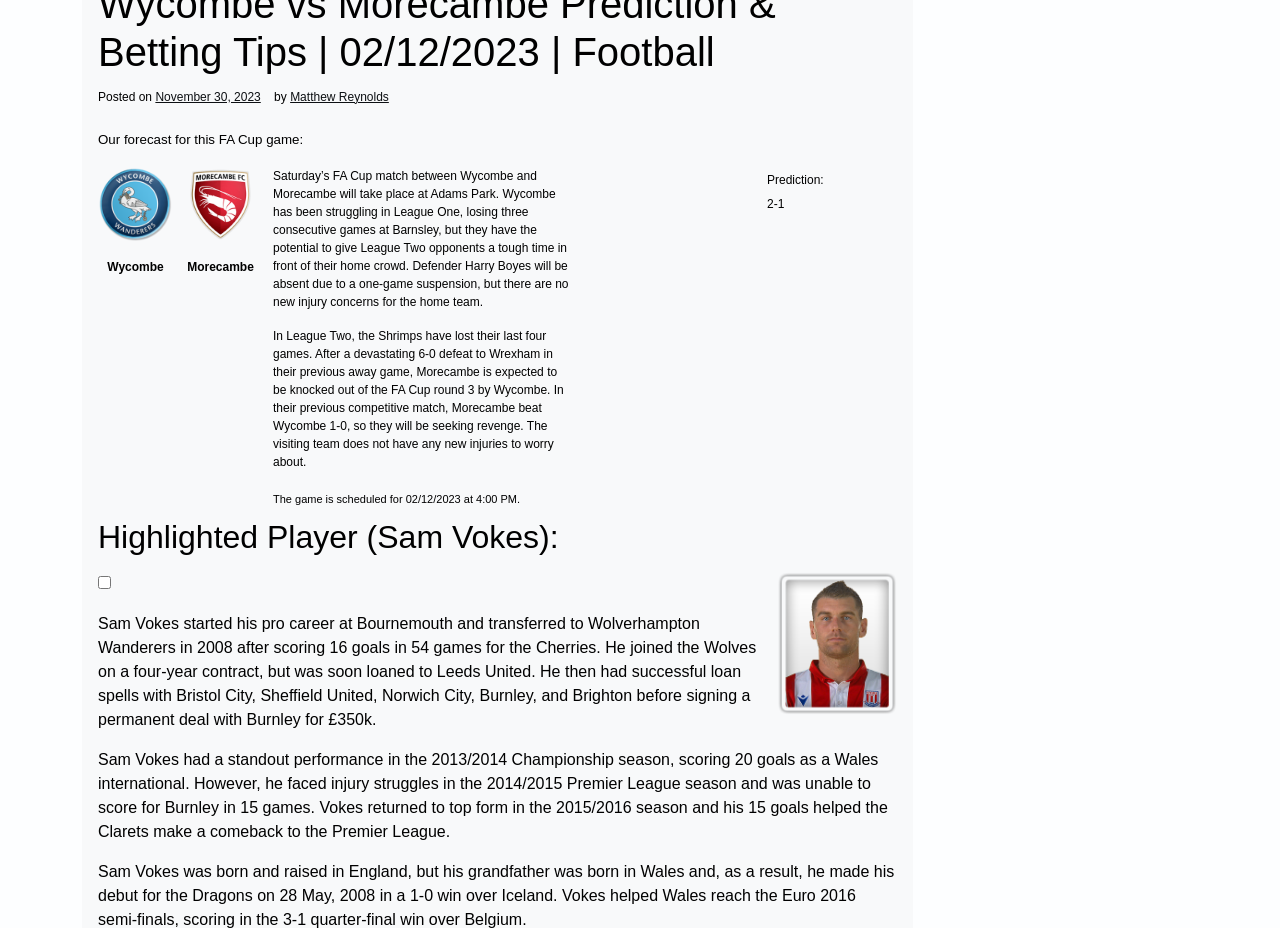Determine the bounding box coordinates in the format (top-left x, top-left y, bottom-right x, bottom-right y). Ensure all values are floating point numbers between 0 and 1. Identify the bounding box of the UI element described by: Matthew Reynolds

[0.227, 0.098, 0.304, 0.11]